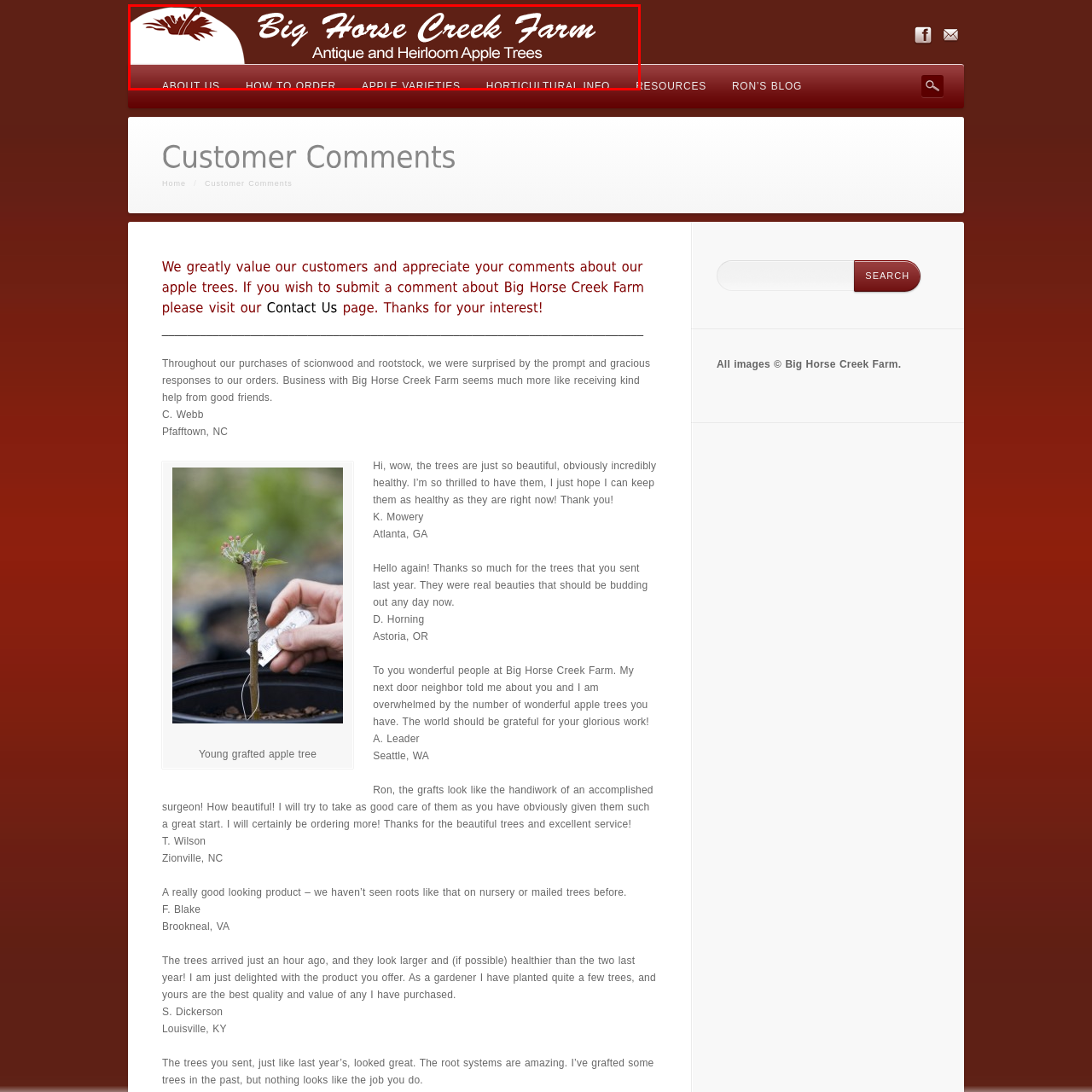Use the image within the highlighted red box to answer the following question with a single word or phrase:
What type of apple trees does the farm specialize in?

Antique and heirloom